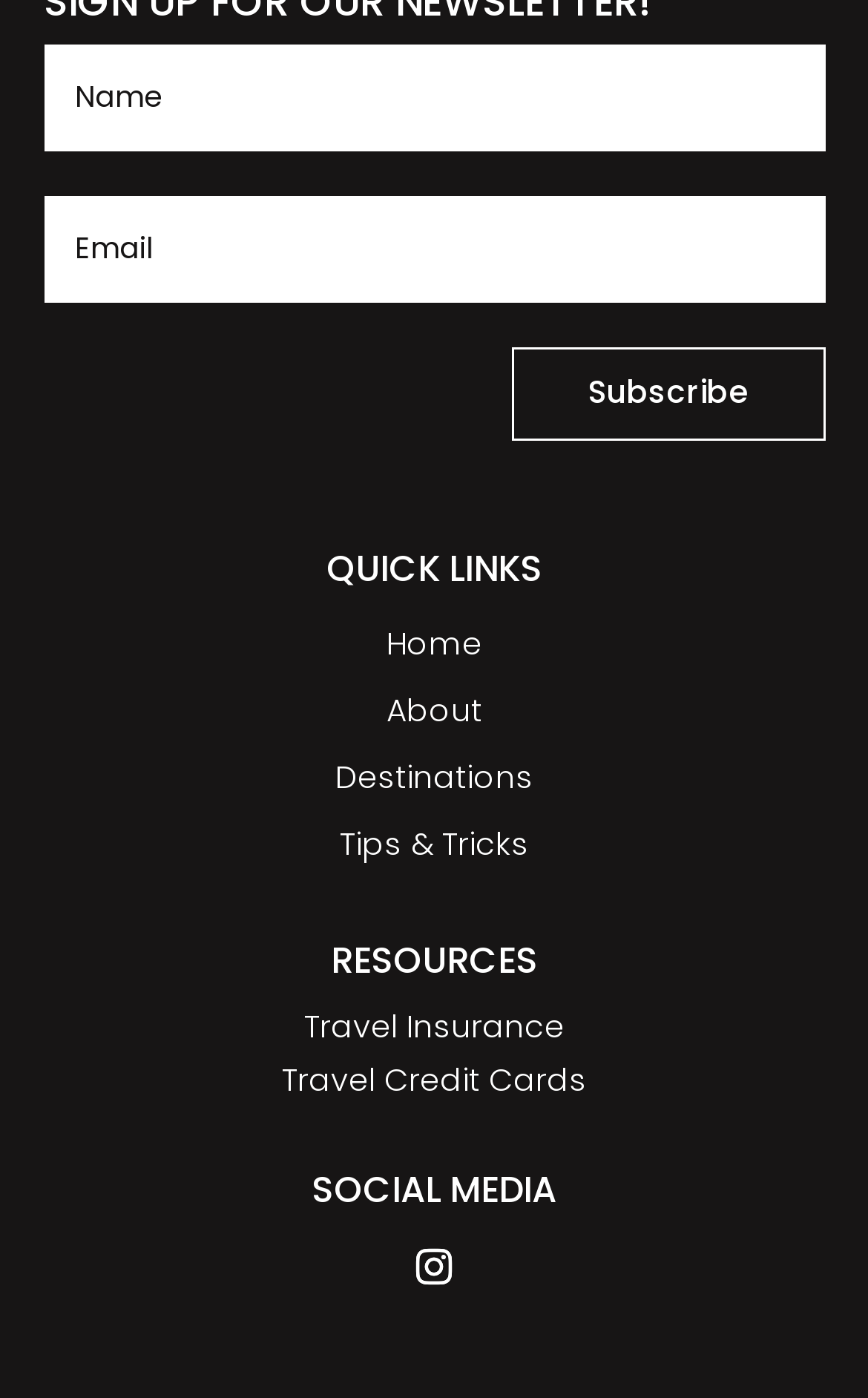What is the purpose of the two textboxes at the top?
Provide a detailed and extensive answer to the question.

The two textboxes at the top of the page do not have any labels or placeholders, but they are likely used to input information, such as a search query or login credentials, to interact with the website.